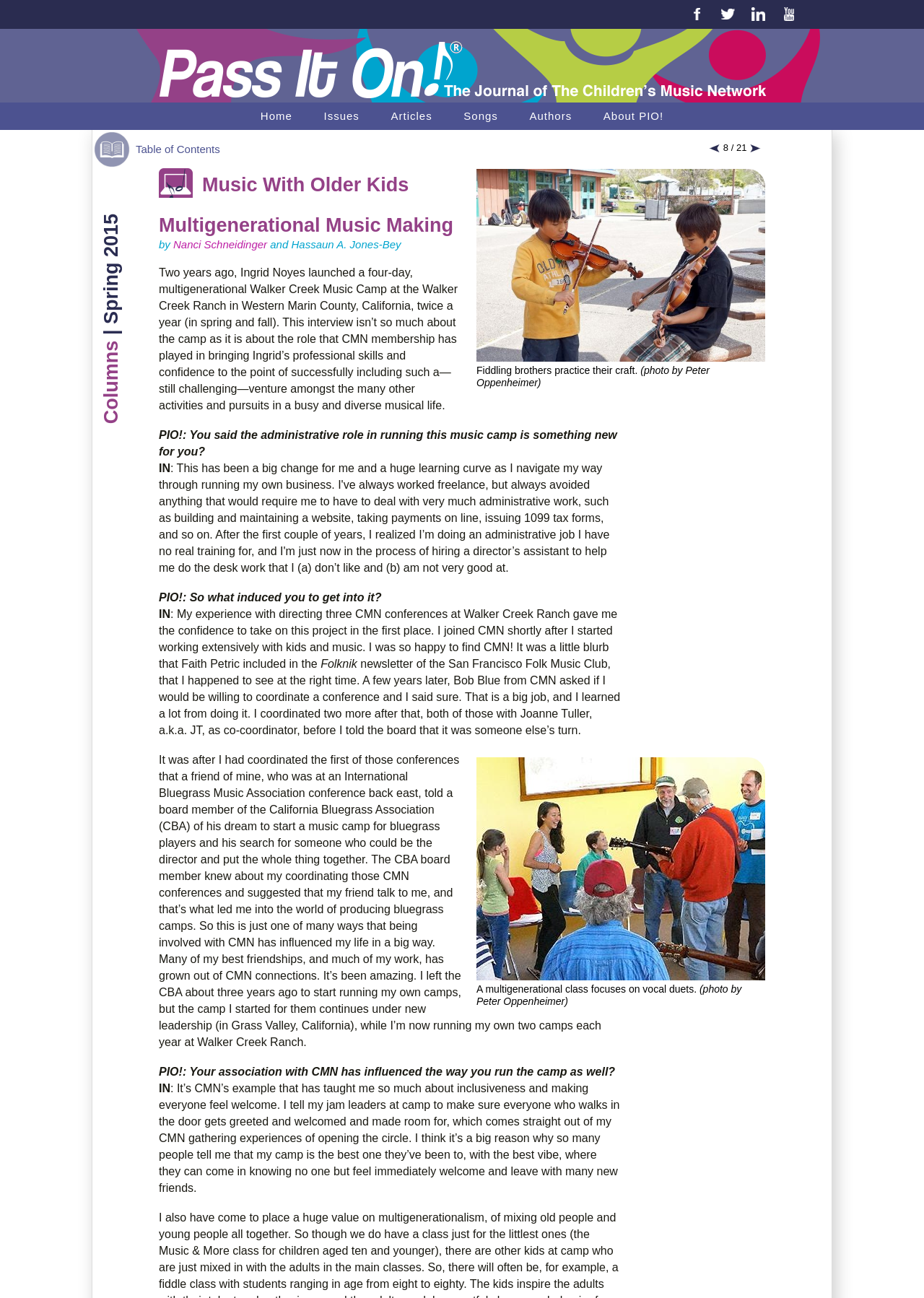What is the name of the journal?
Carefully analyze the image and provide a detailed answer to the question.

The name of the journal can be found in the heading element with the text 'Pass It On! the Journal of the Children's Music Network'.